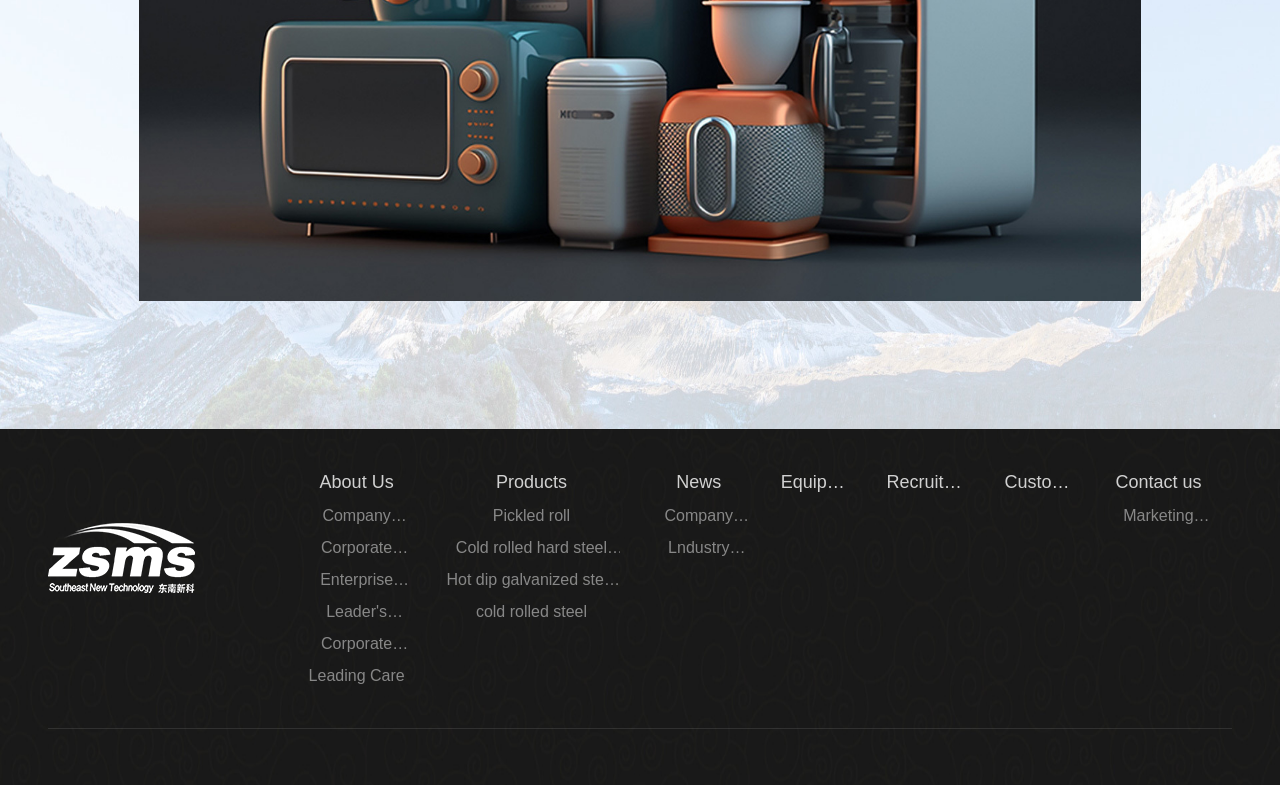Please answer the following question using a single word or phrase: 
What are the main categories on the top menu?

About Us, Products, News, Equipment, Recruitment, Customer, Contact us